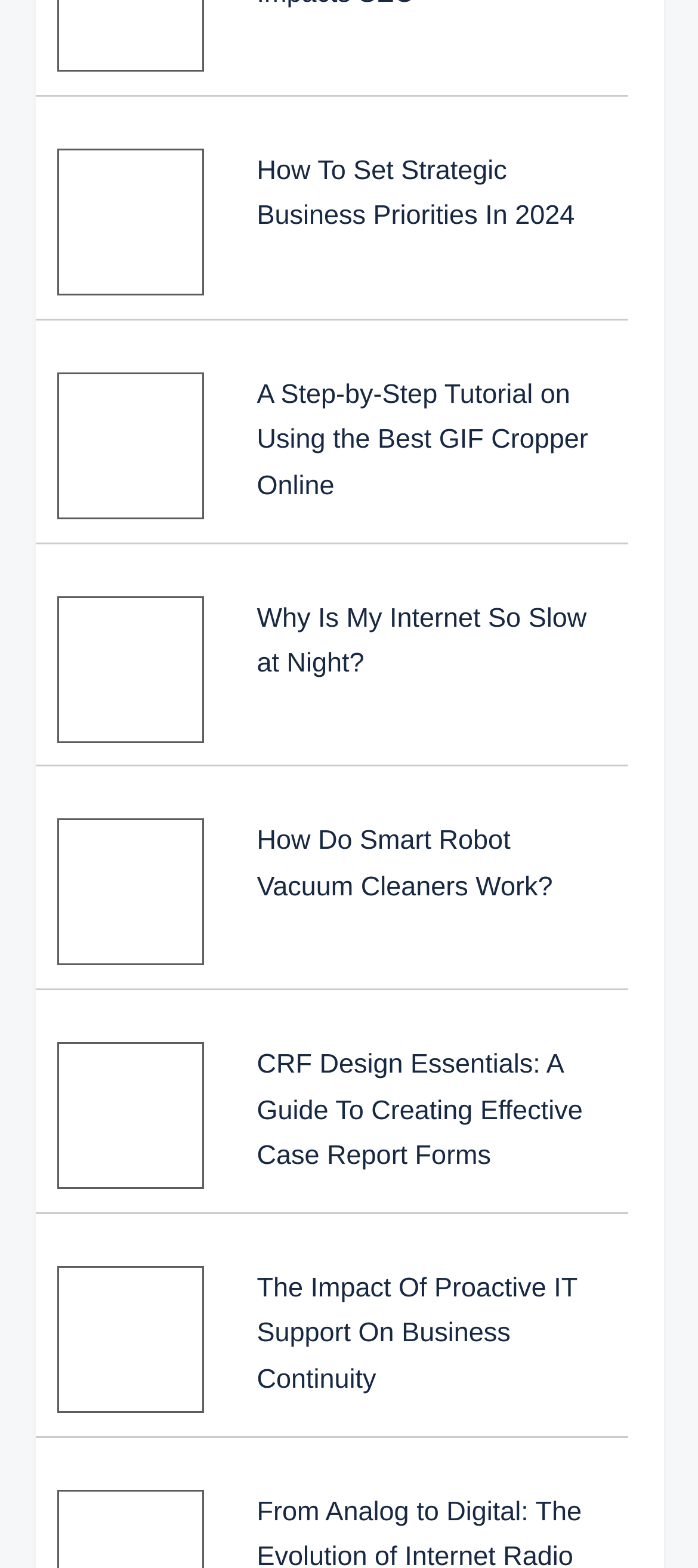Locate the bounding box coordinates of the segment that needs to be clicked to meet this instruction: "Read the article 'How To Set Strategic Business Priorities In 2024'".

[0.368, 0.095, 0.868, 0.153]